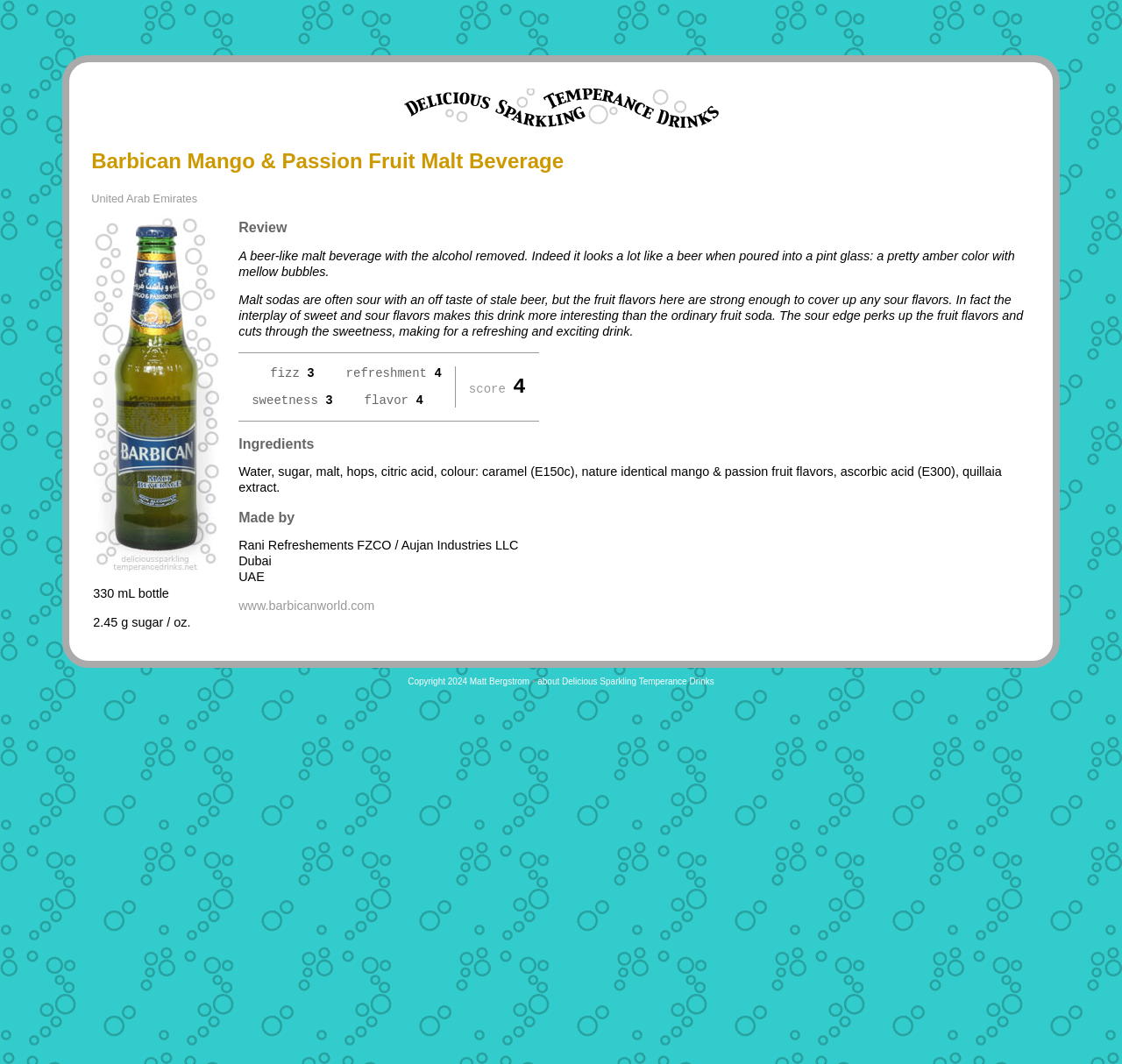Identify the bounding box for the UI element described as: "www.barbicanworld.com". Ensure the coordinates are four float numbers between 0 and 1, formatted as [left, top, right, bottom].

[0.213, 0.562, 0.334, 0.576]